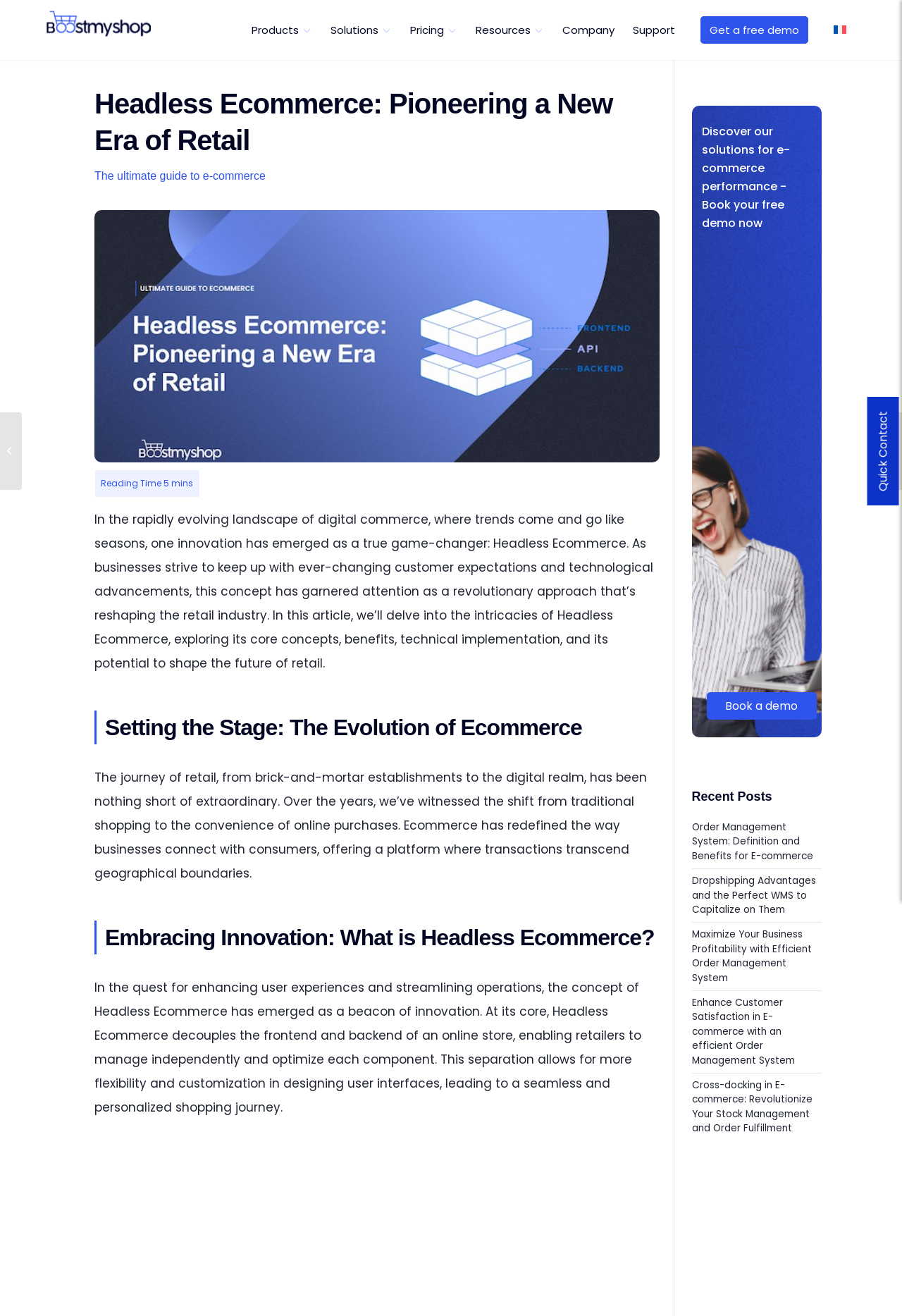Provide the bounding box coordinates of the HTML element this sentence describes: "Products".

[0.269, 0.0, 0.356, 0.046]